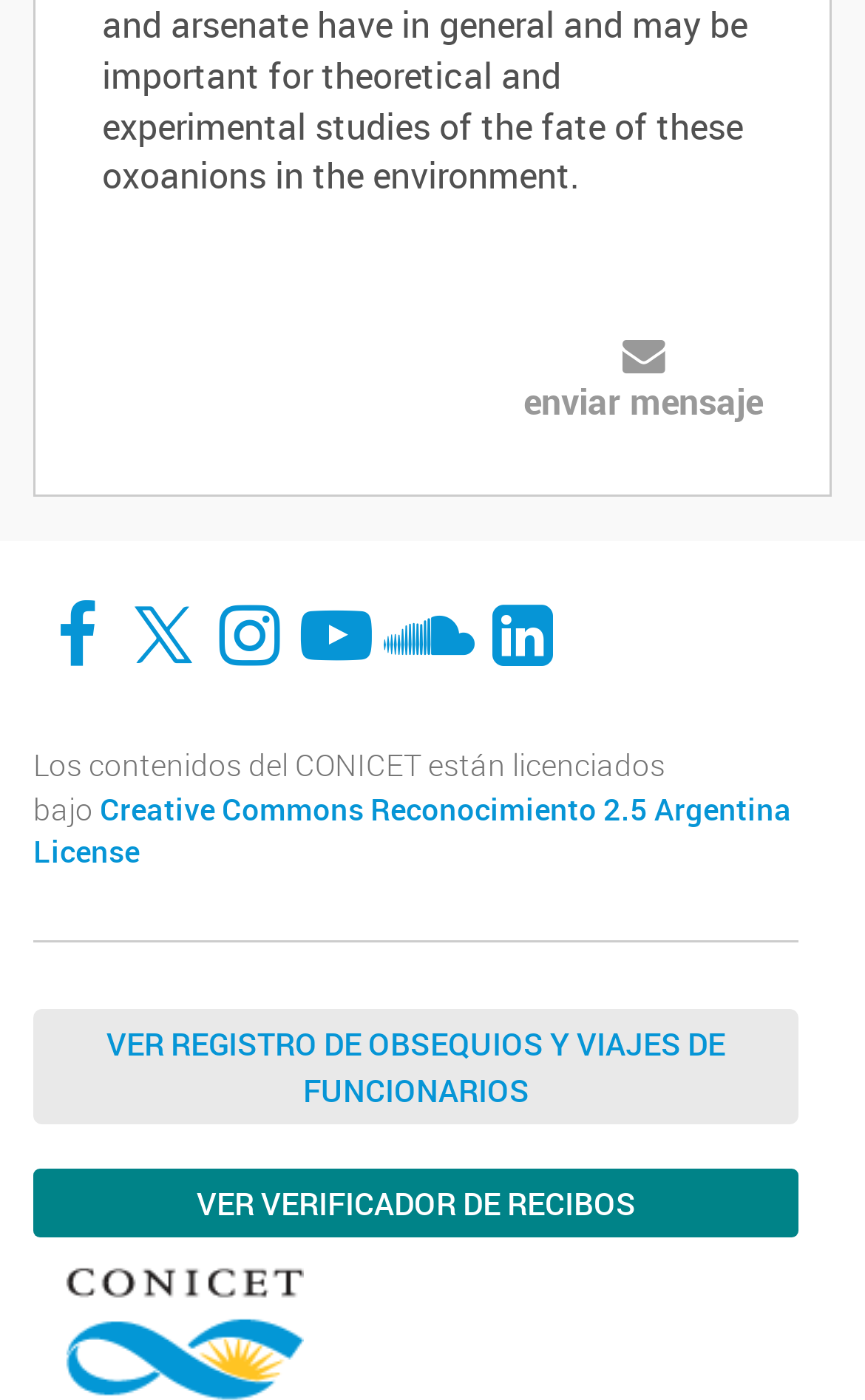Provide a brief response in the form of a single word or phrase:
How many links are available at the top of the webpage?

8